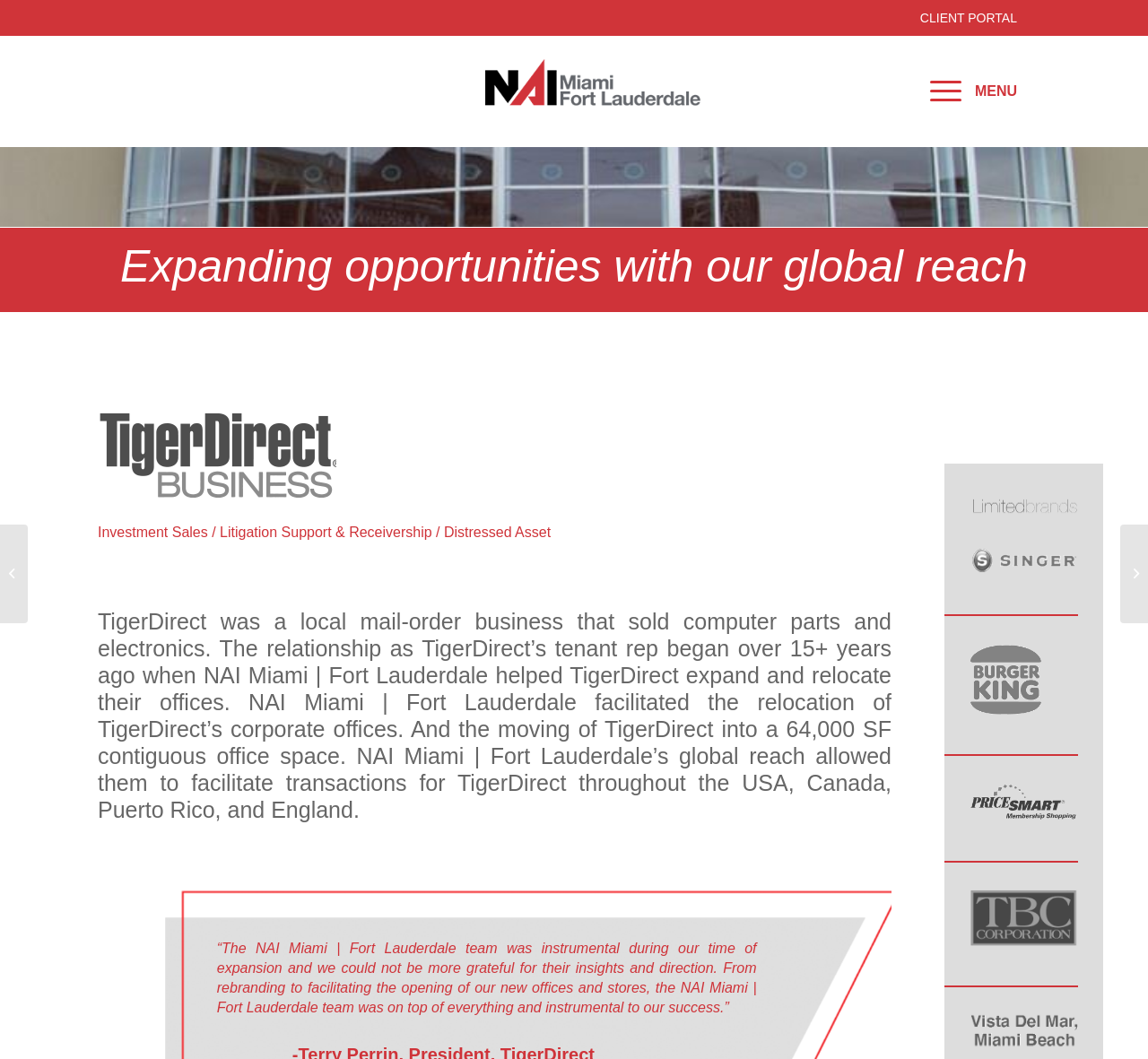Could you locate the bounding box coordinates for the section that should be clicked to accomplish this task: "Read more about TigerDirect's story".

[0.085, 0.575, 0.777, 0.776]